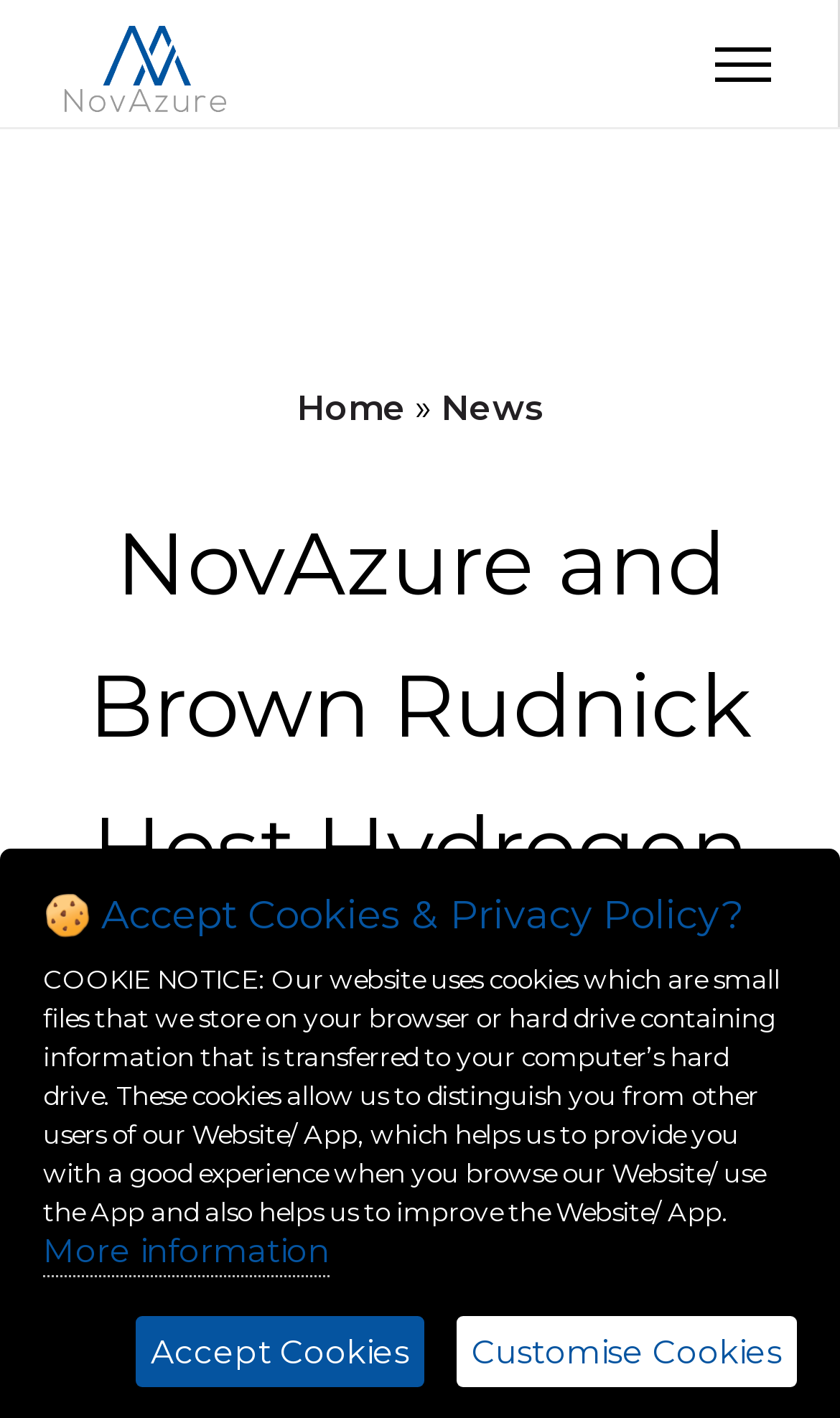Explain the webpage in detail.

The webpage appears to be an event promotion page, specifically for the Hydrogen Revolution Live Pitch Event on September 12th. At the top left corner, there is a logo of NovAzure, which is also a link. Next to the logo, there are navigation links, including "Home" and "News", separated by a "»" symbol.

Below the navigation links, there is a prominent heading that reads "NovAzure and Brown Rudnick Host Hydrogen Pitch Event for Startups". This heading spans almost the entire width of the page.

On the right side of the heading, there is an image of a person, Talitha Utami, who is likely a speaker or organizer of the event. Below the image, there is a link with her name and a date, "June 19, 2023", which may indicate when the event was announced or when the page was last updated.

At the bottom of the page, there is a cookie notice section. It starts with a heading that asks users to accept cookies and privacy policy, followed by a paragraph of text that explains what cookies are and how they are used on the website. There are two buttons, "Accept Cookies" and "Customise Cookies", which allow users to manage their cookie preferences. There is also a link to "More information" about cookies and privacy policy.